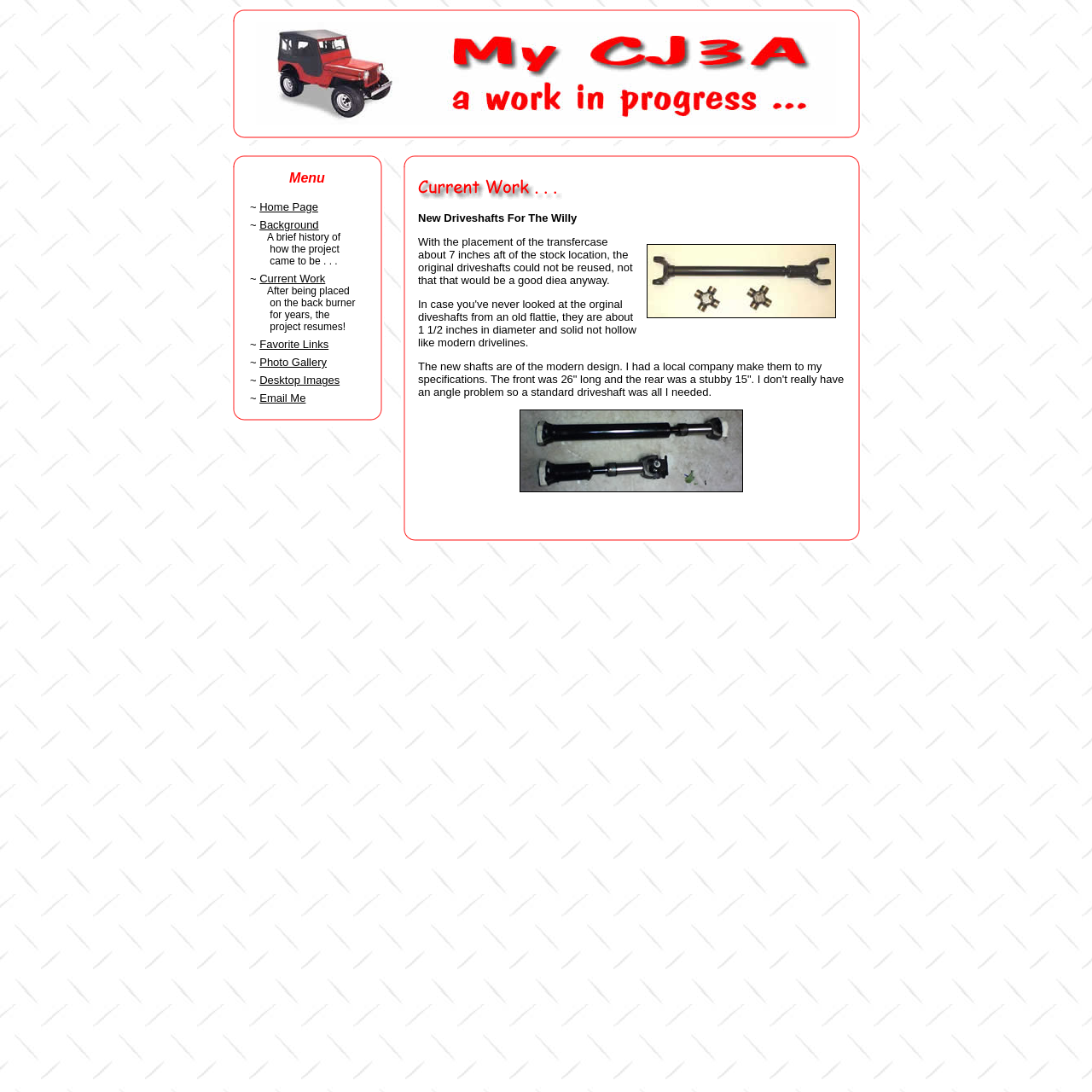Respond with a single word or phrase for the following question: 
What type of content is available on this webpage?

Images and text